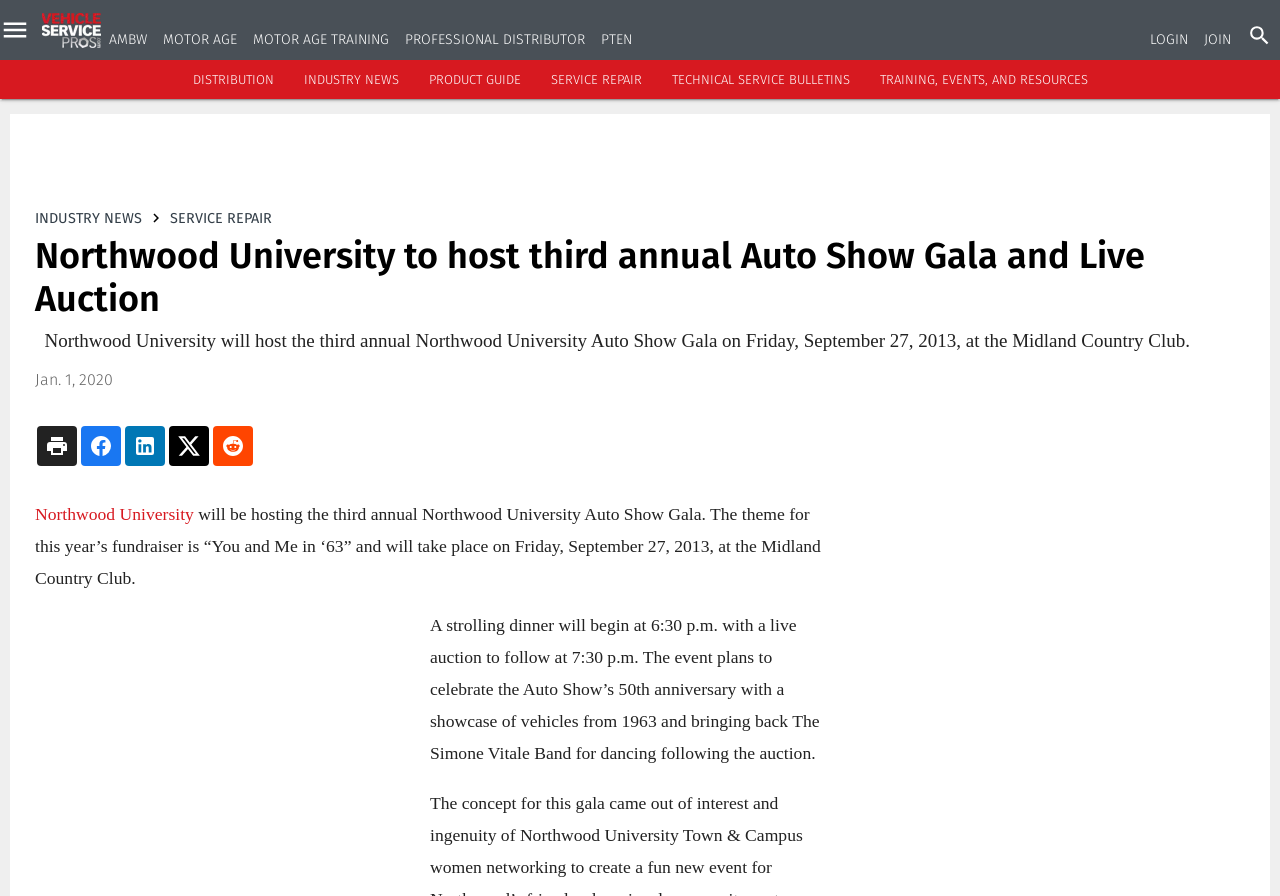Give a one-word or one-phrase response to the question:
What is the date of the Northwood University Auto Show Gala?

September 27, 2013